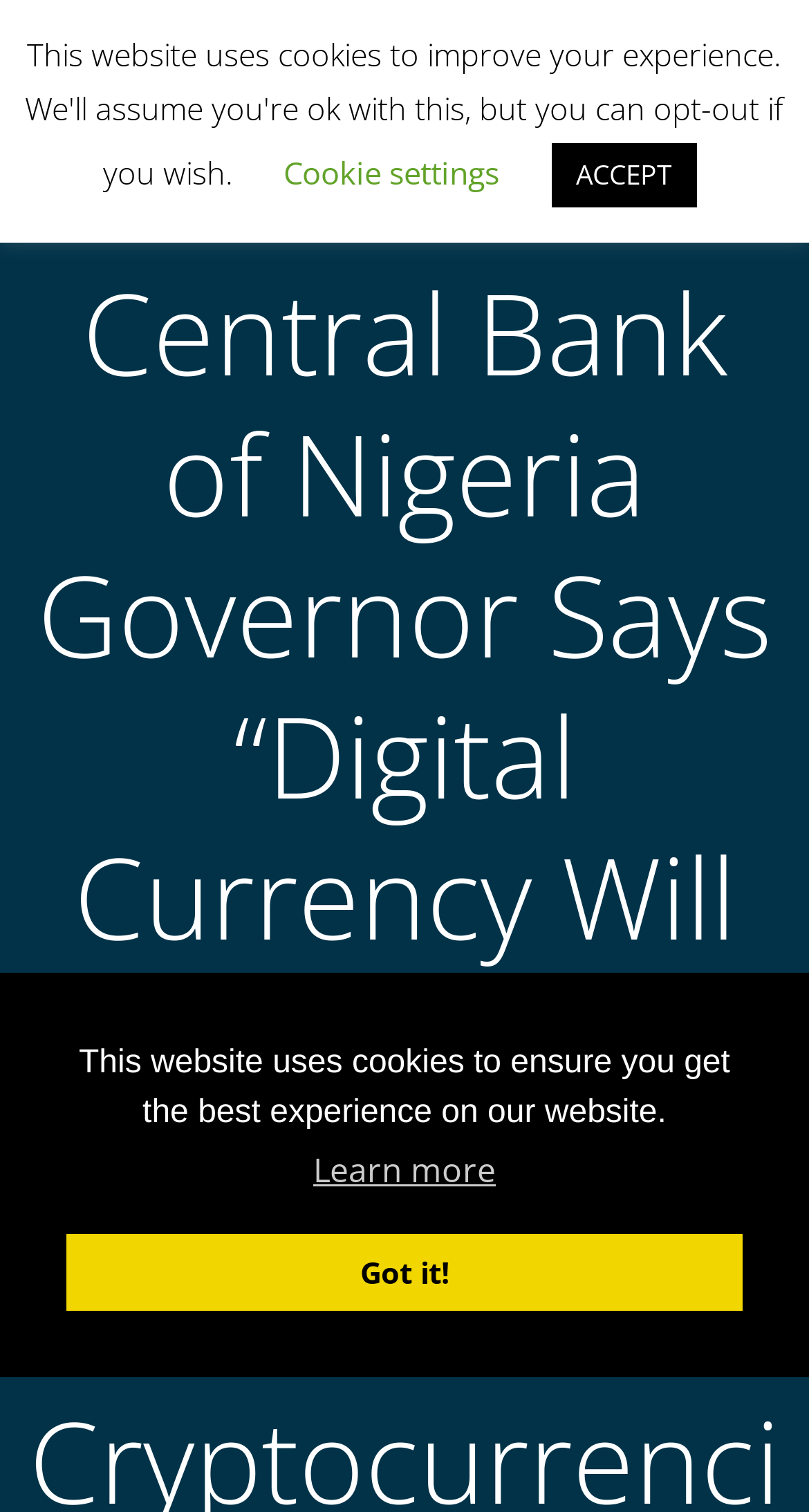How many buttons are there in the cookie consent dialog?
Give a detailed explanation using the information visible in the image.

I counted the number of button elements inside the dialog element with the description 'cookieconsent', and found three buttons: 'learn more about cookies', 'dismiss cookie message', and 'Cookie settings'.